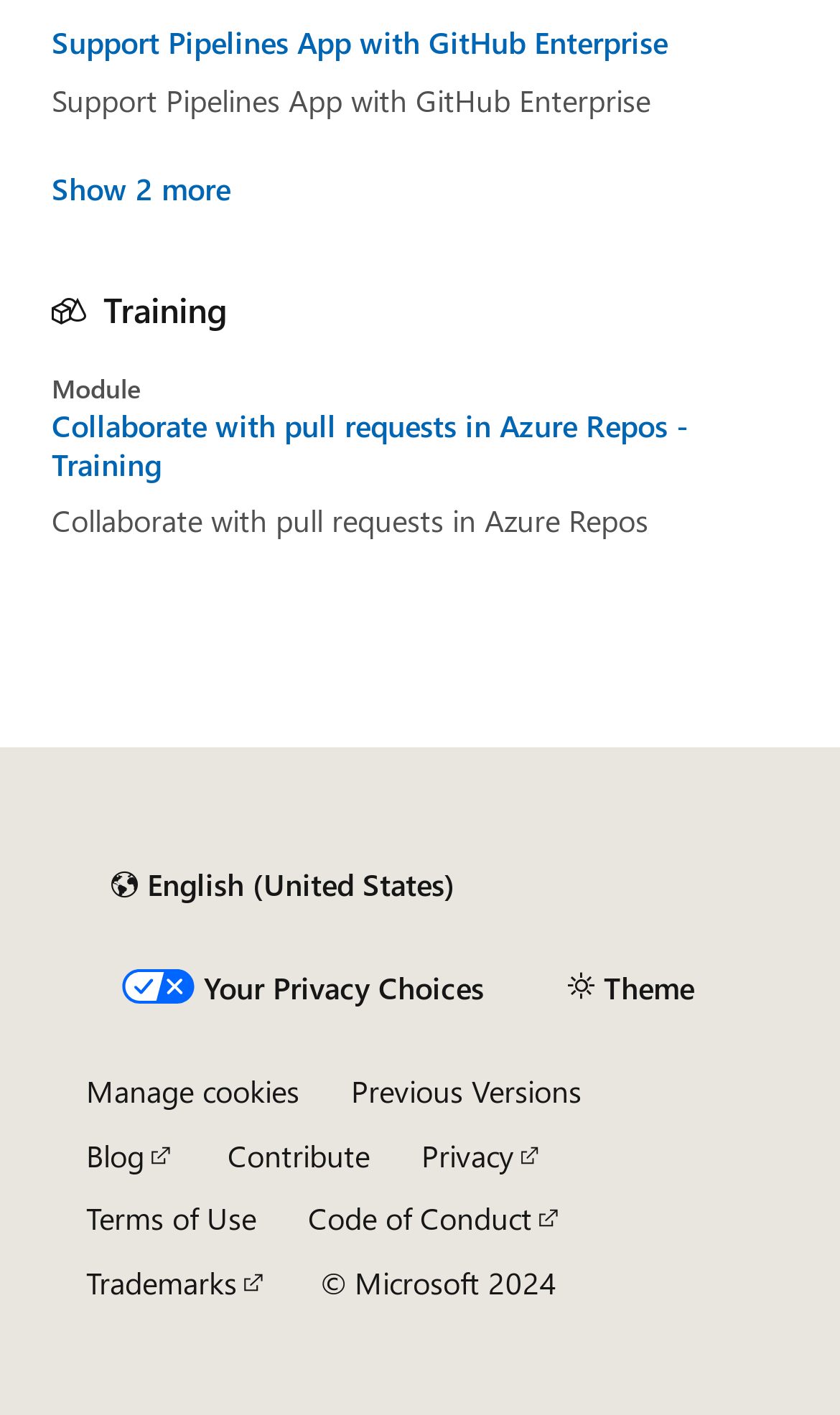Find the bounding box coordinates of the clickable element required to execute the following instruction: "Click the 'Manage cookies' button". Provide the coordinates as four float numbers between 0 and 1, i.e., [left, top, right, bottom].

[0.103, 0.76, 0.356, 0.784]